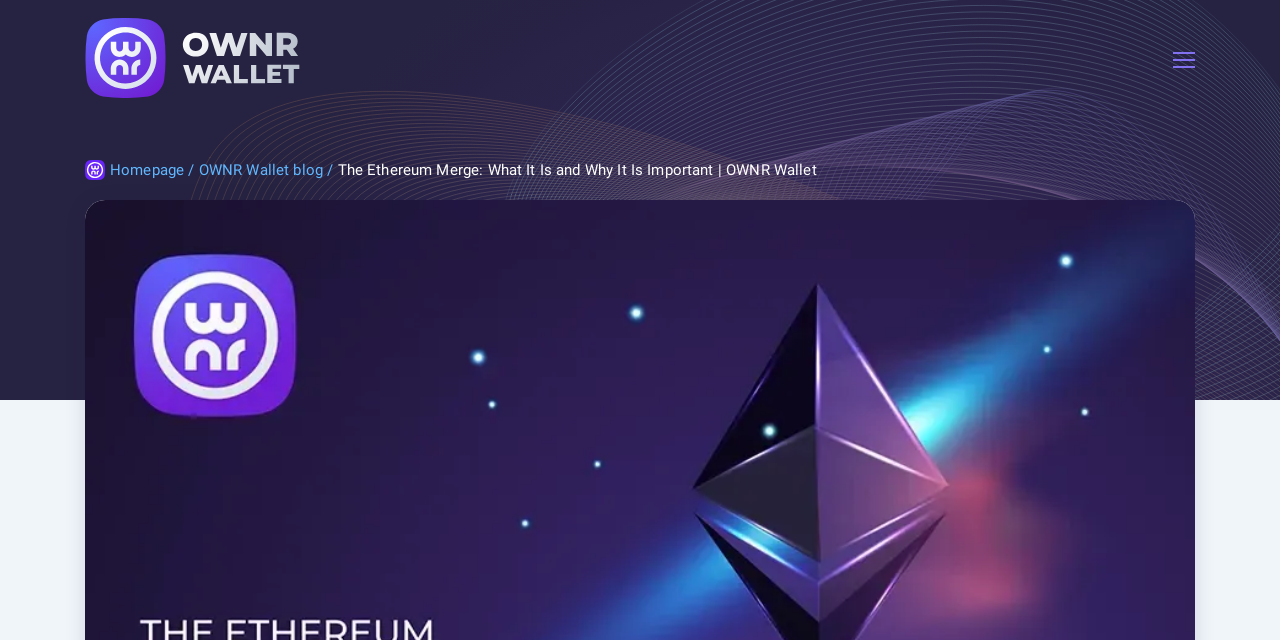Reply to the question below using a single word or brief phrase:
What is the position of the OWNR icon relative to the OWNR text?

Above